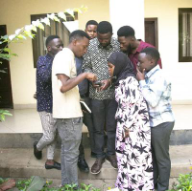Describe thoroughly the contents of the image.

The image depicts a group of seven individuals gathered closely together, seemingly engaged in a discussion while examining a mobile device. The atmosphere appears collaborative, with the participants exhibiting expressions of curiosity and interest. 

The setting is outdoors in front of a building with light-colored walls and several windows in the background. The individuals are dressed in a mix of casual and semi-formal attire, highlighting a diverse representation in style. One person, a woman in a patterned dress and headscarf, is particularly focused on the device, suggesting she may be contributing insights or asking questions related to what is being viewed. 

This scene likely captures an informal learning moment, possibly involving technology or education, reflecting a vibrant and interactive atmosphere often found in academic environments, such as at St John's University of Tanzania.